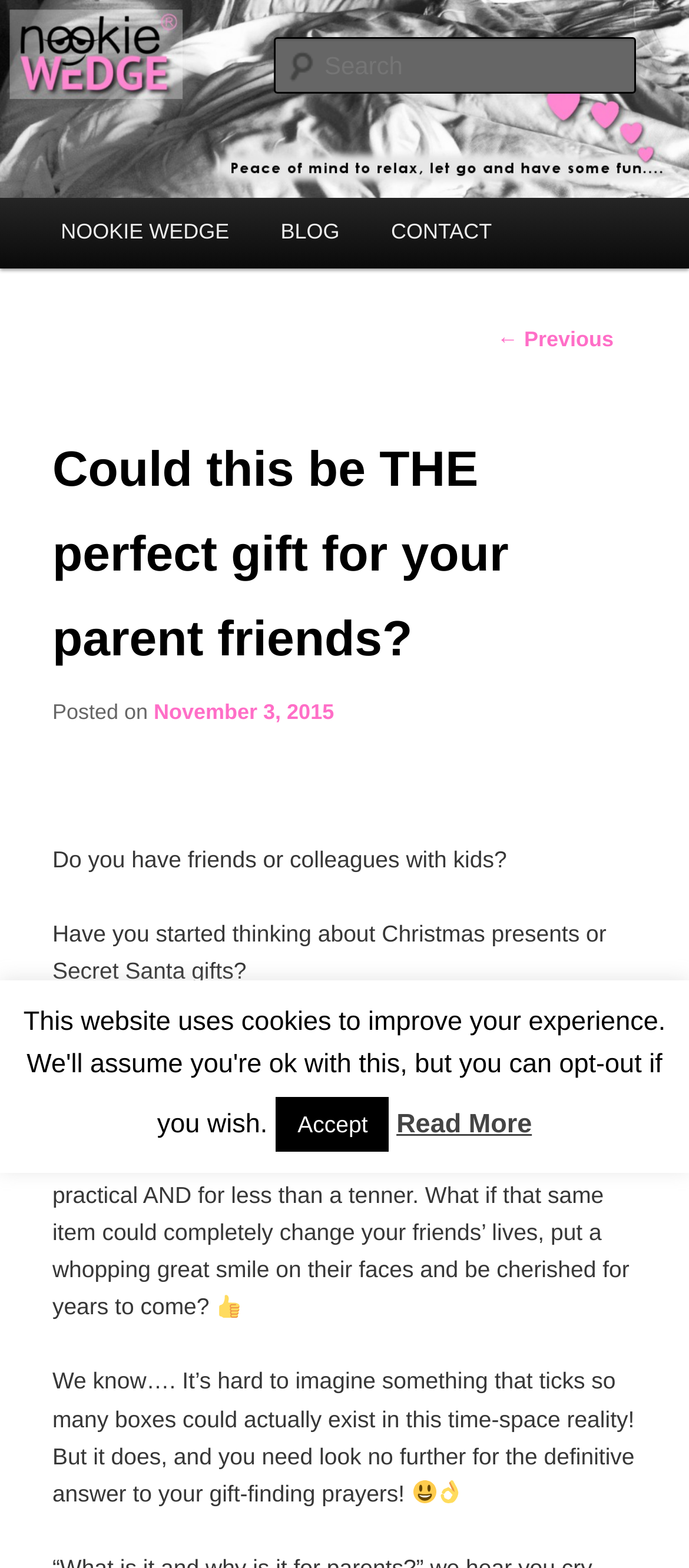Please identify the bounding box coordinates of the element's region that needs to be clicked to fulfill the following instruction: "View the privacy policy". The bounding box coordinates should consist of four float numbers between 0 and 1, i.e., [left, top, right, bottom].

None